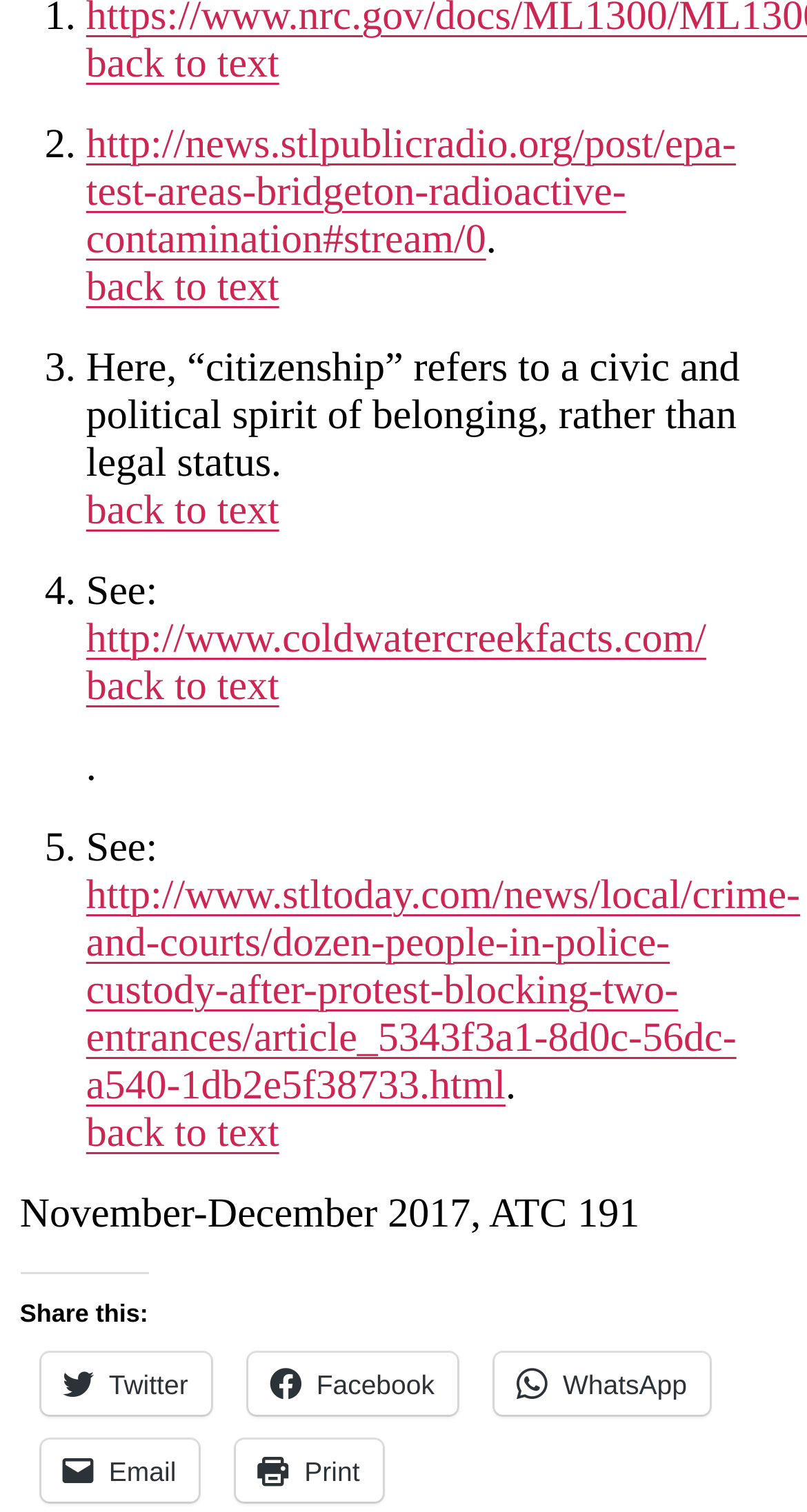Please identify the bounding box coordinates of the element I need to click to follow this instruction: "Search for something".

None